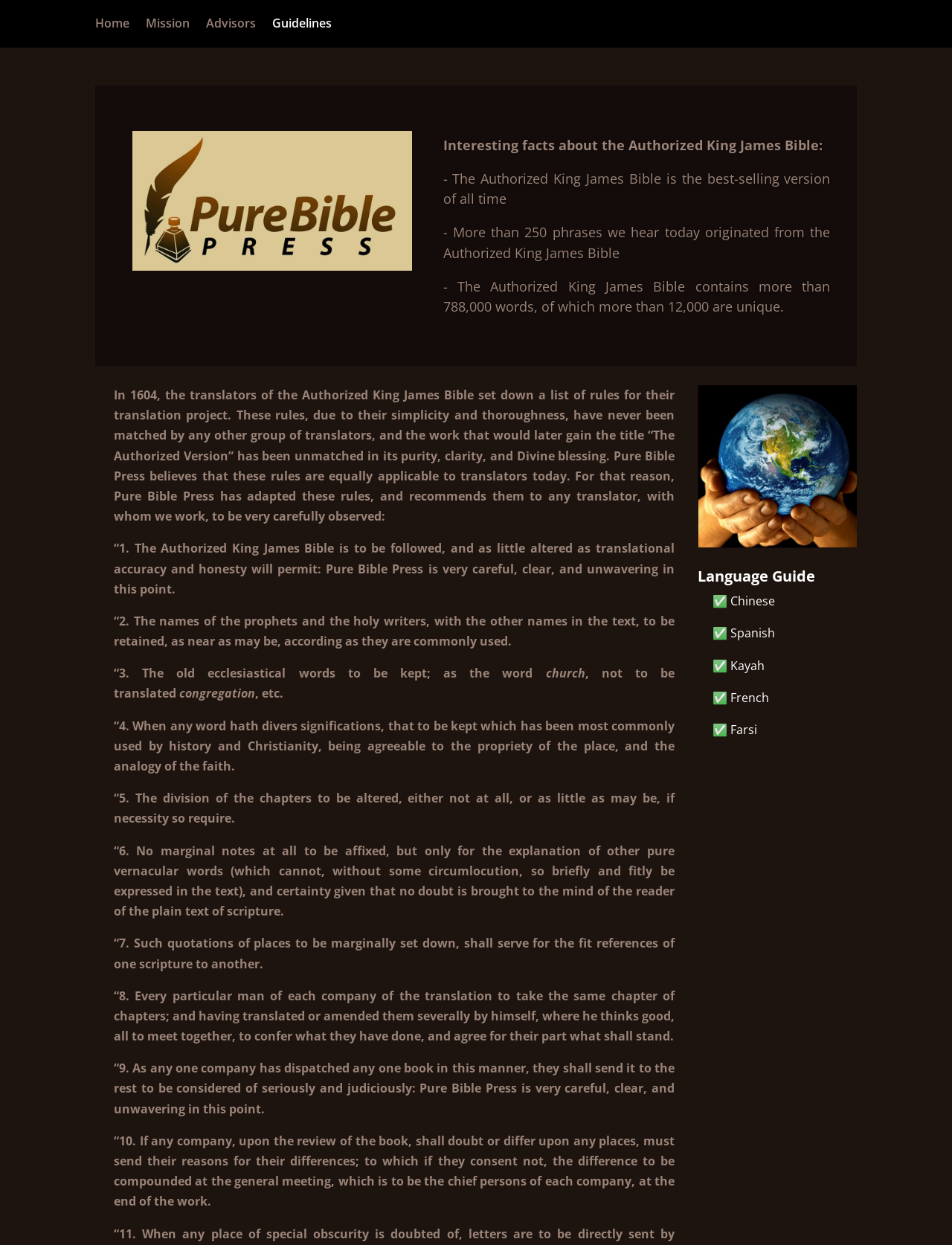What is the purpose of the rules set by the translators of the Authorized King James Bible?
Based on the image content, provide your answer in one word or a short phrase.

to ensure purity, clarity, and Divine blessing